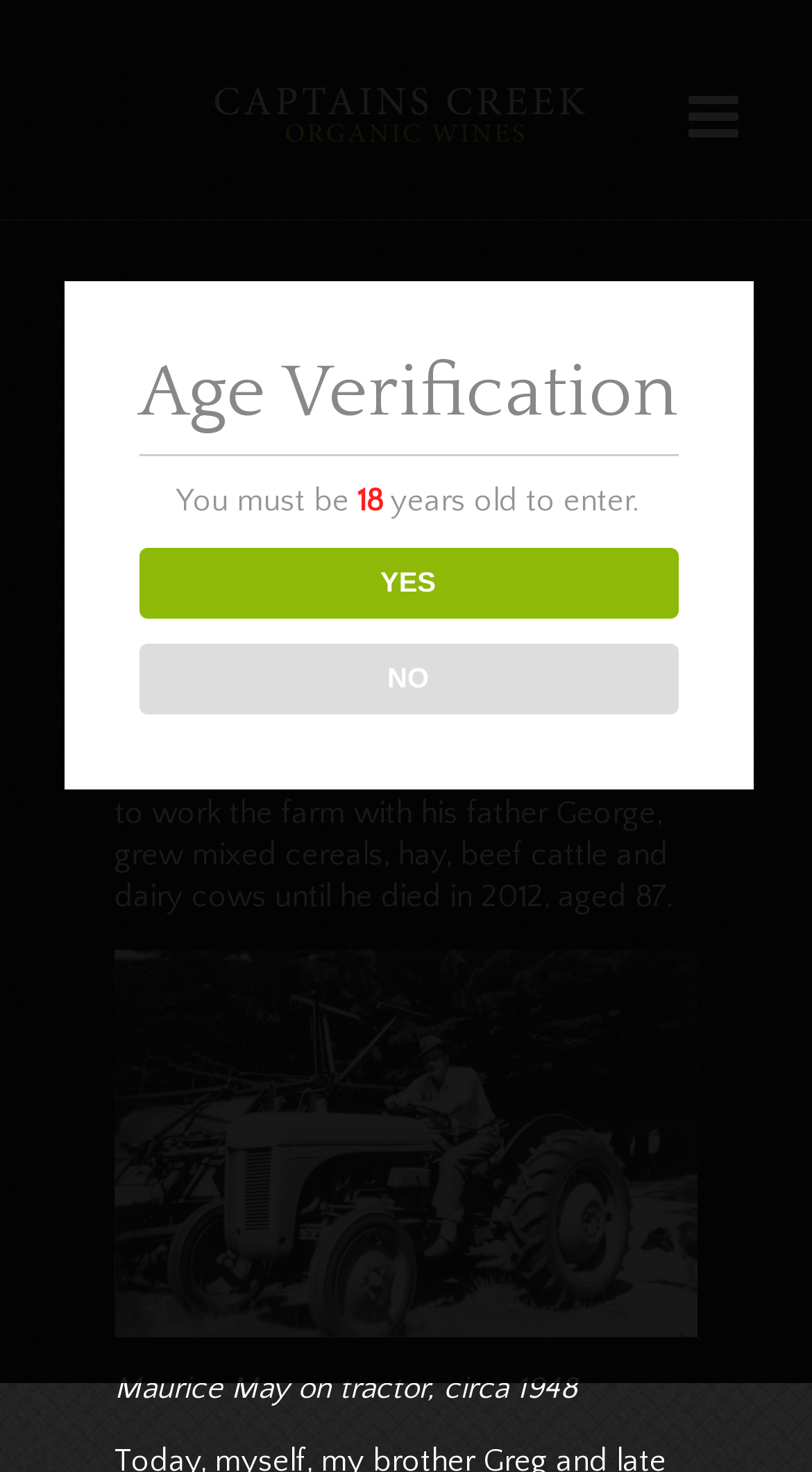How old was Maurice May when he died?
Using the visual information, answer the question in a single word or phrase.

87